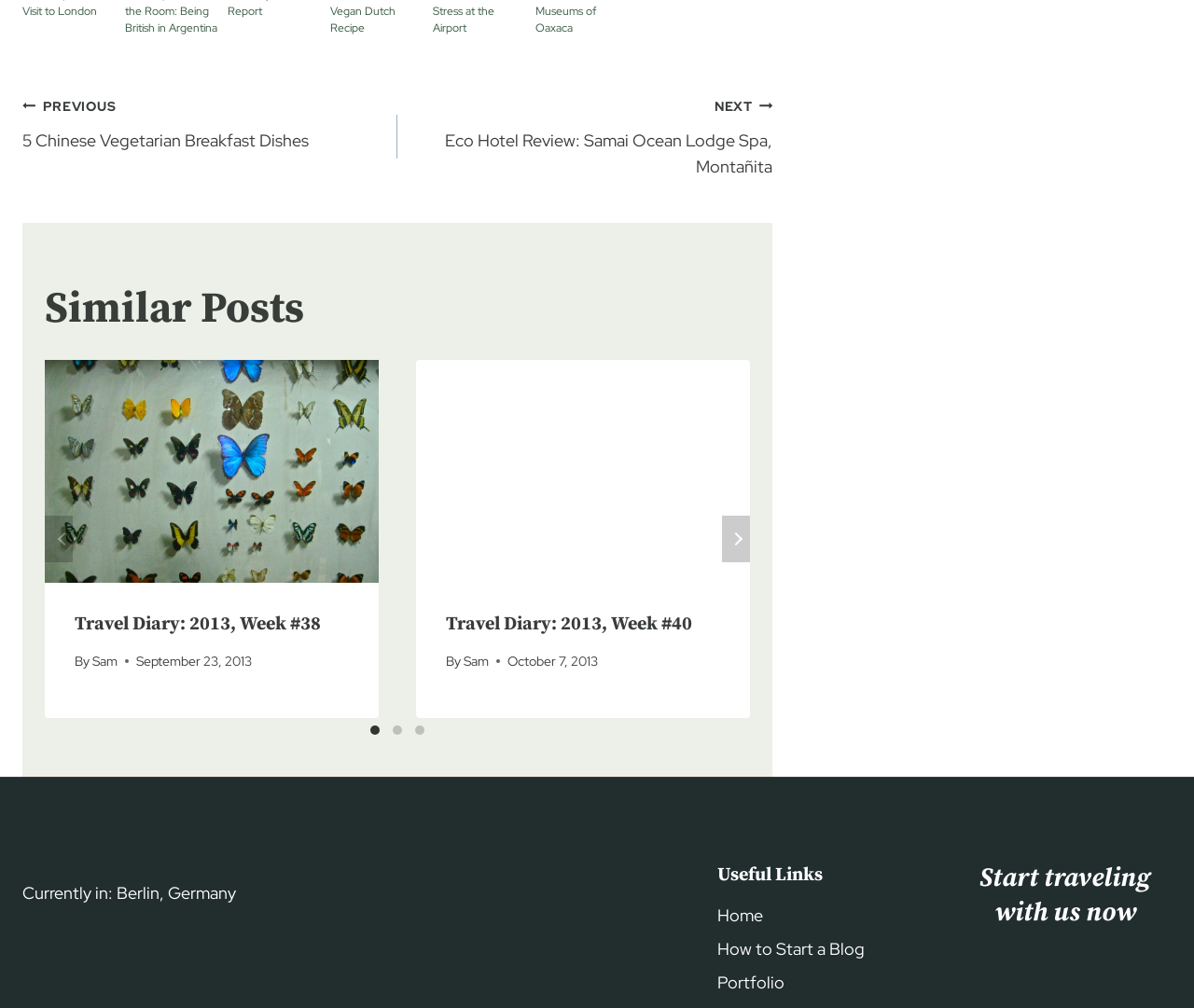Identify the bounding box coordinates of the region that needs to be clicked to carry out this instruction: "Click on the 'PREVIOUS 5 Chinese Vegetarian Breakfast Dishes' link". Provide these coordinates as four float numbers ranging from 0 to 1, i.e., [left, top, right, bottom].

[0.019, 0.091, 0.333, 0.153]